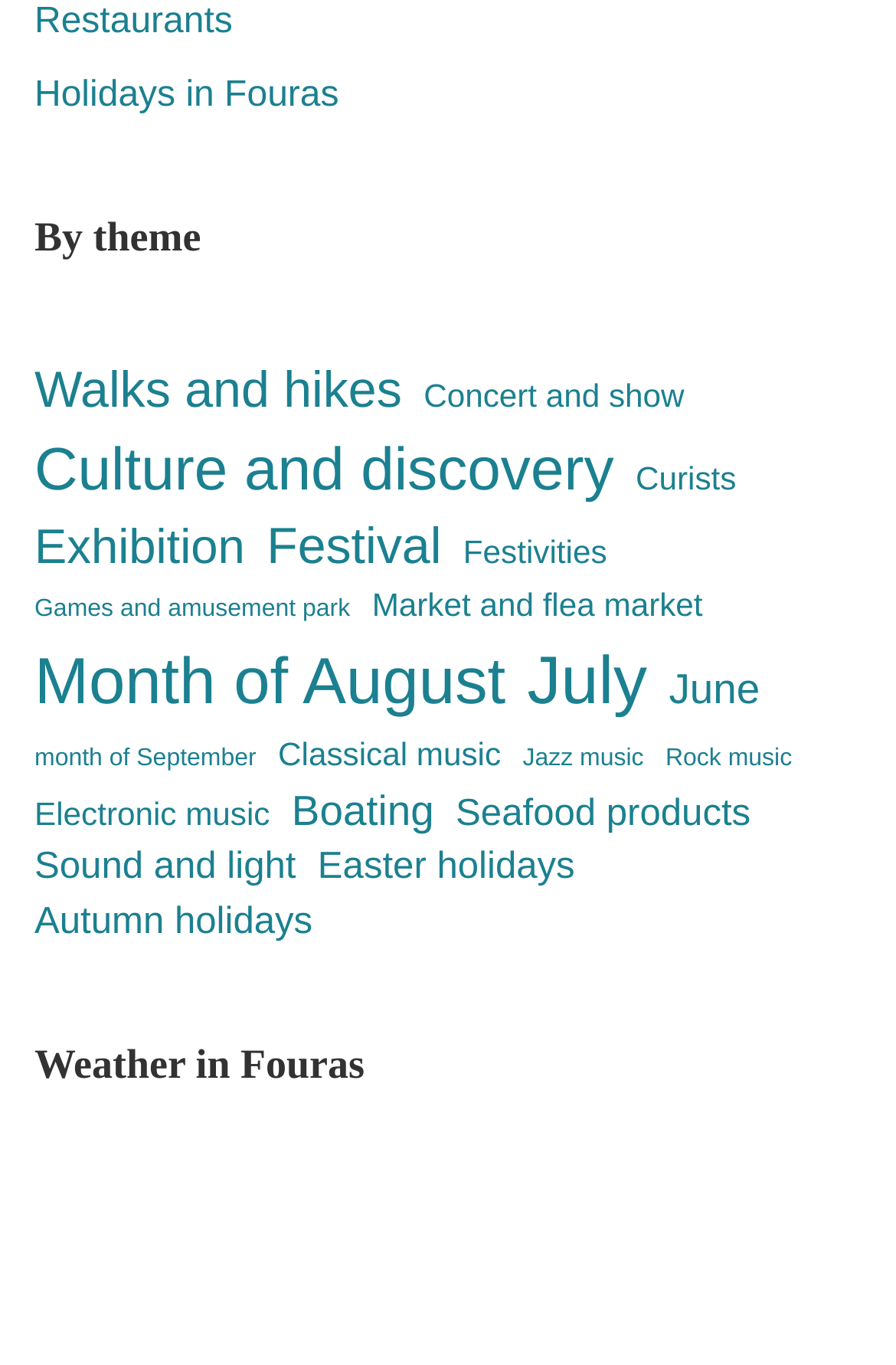Provide the bounding box coordinates of the HTML element described by the text: "Walks and hikes".

[0.038, 0.261, 0.449, 0.313]